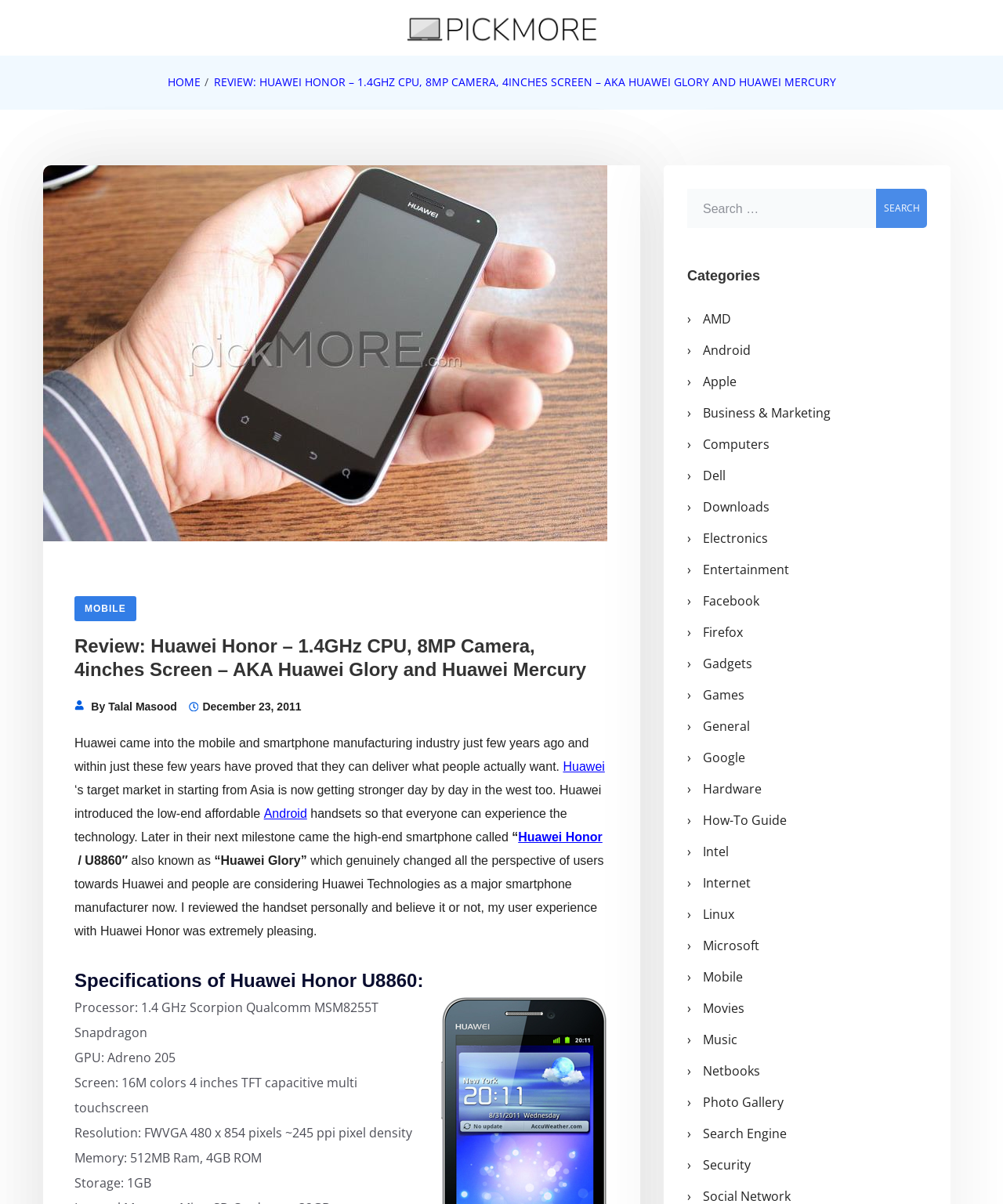Given the description of a UI element: "Business & Marketing", identify the bounding box coordinates of the matching element in the webpage screenshot.

[0.701, 0.332, 0.828, 0.353]